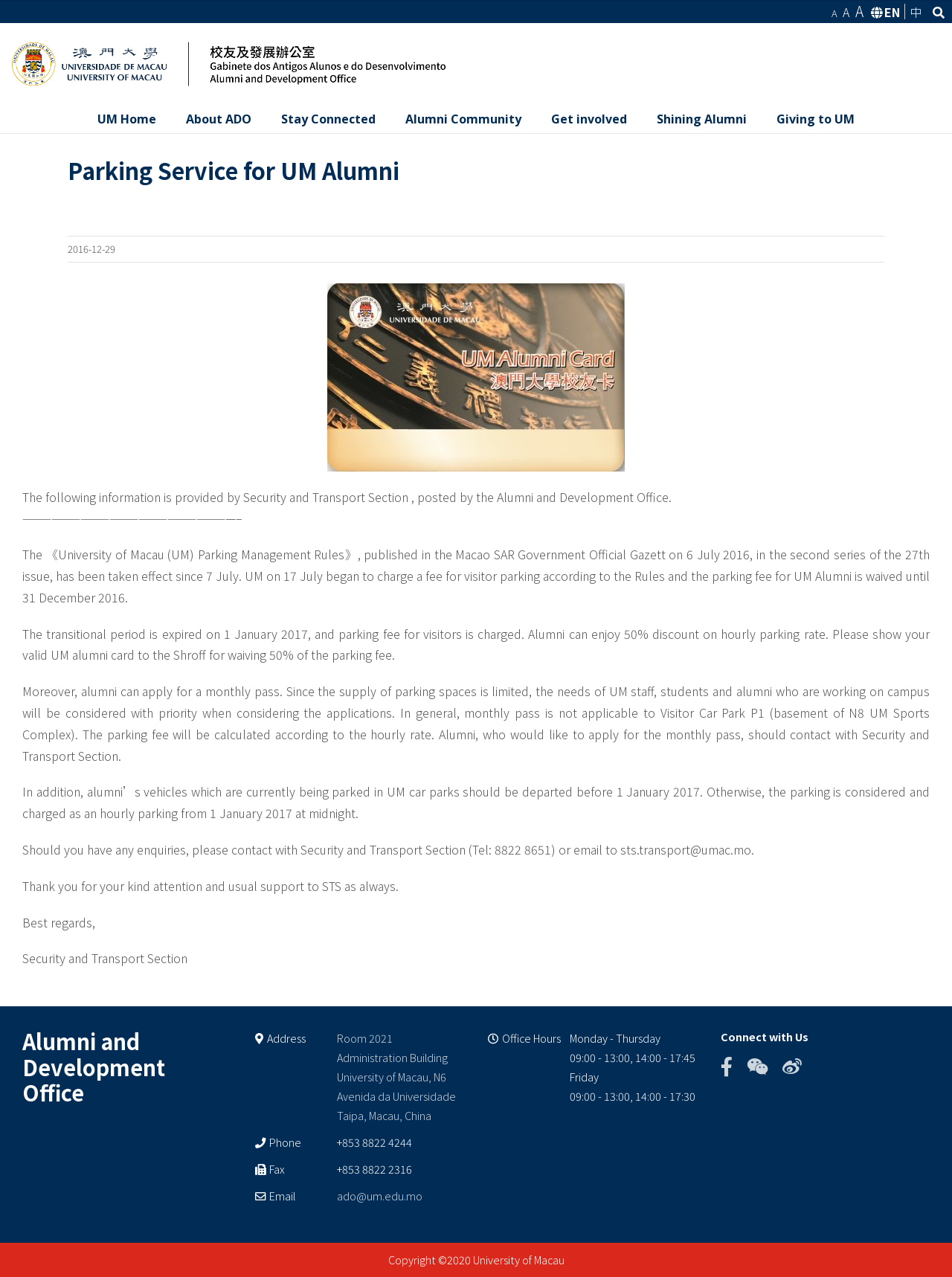Please locate the bounding box coordinates of the element that should be clicked to complete the given instruction: "Check the office hours".

[0.527, 0.807, 0.589, 0.819]